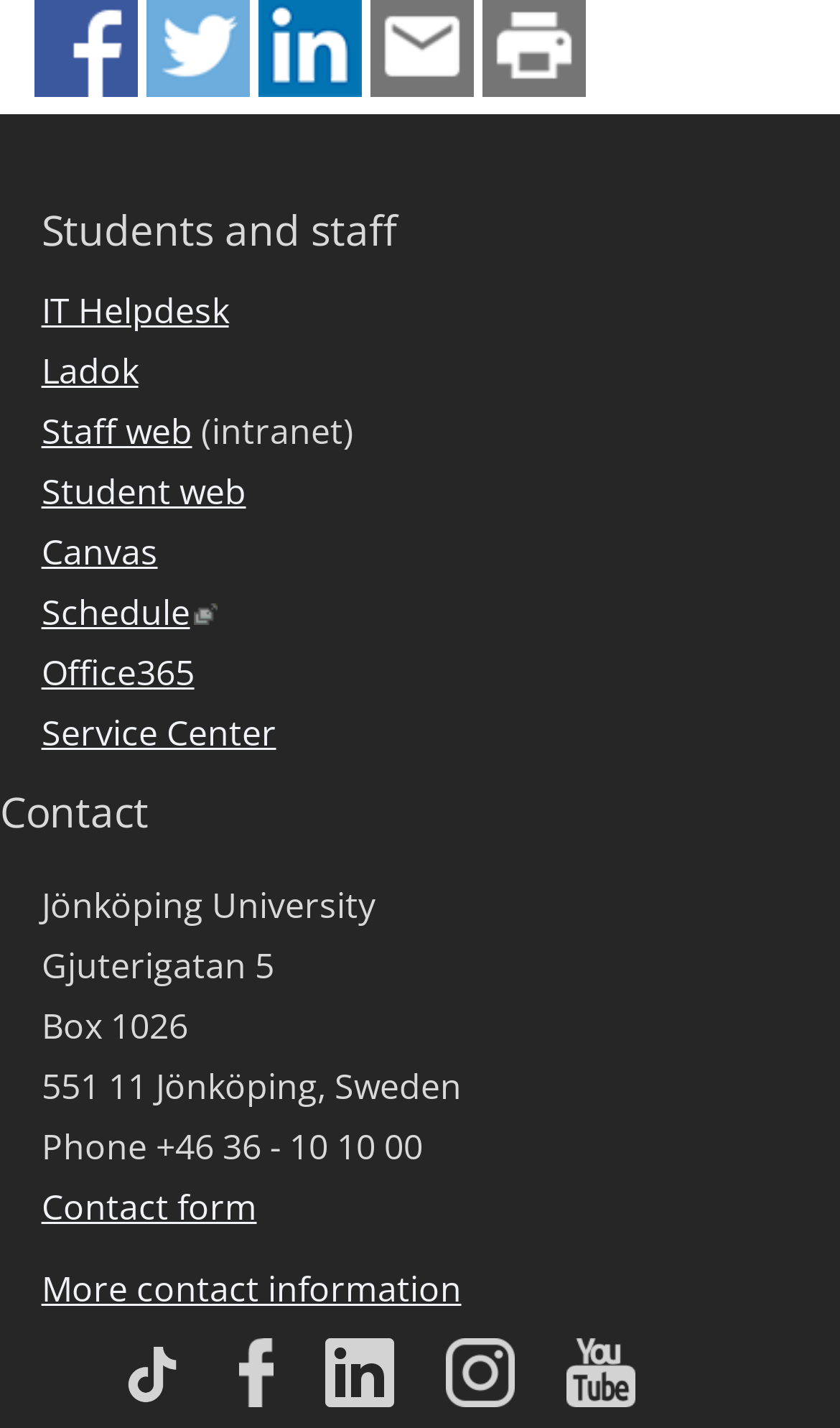Using the information in the image, could you please answer the following question in detail:
What is the purpose of the links at the top?

The links at the top of the page, including 'Share this page on Facebook', 'Share this page on Twitter', 'Share this page on LinkedIn', and 'Share this page through mail', are for sharing the current webpage on various social media platforms or through email.